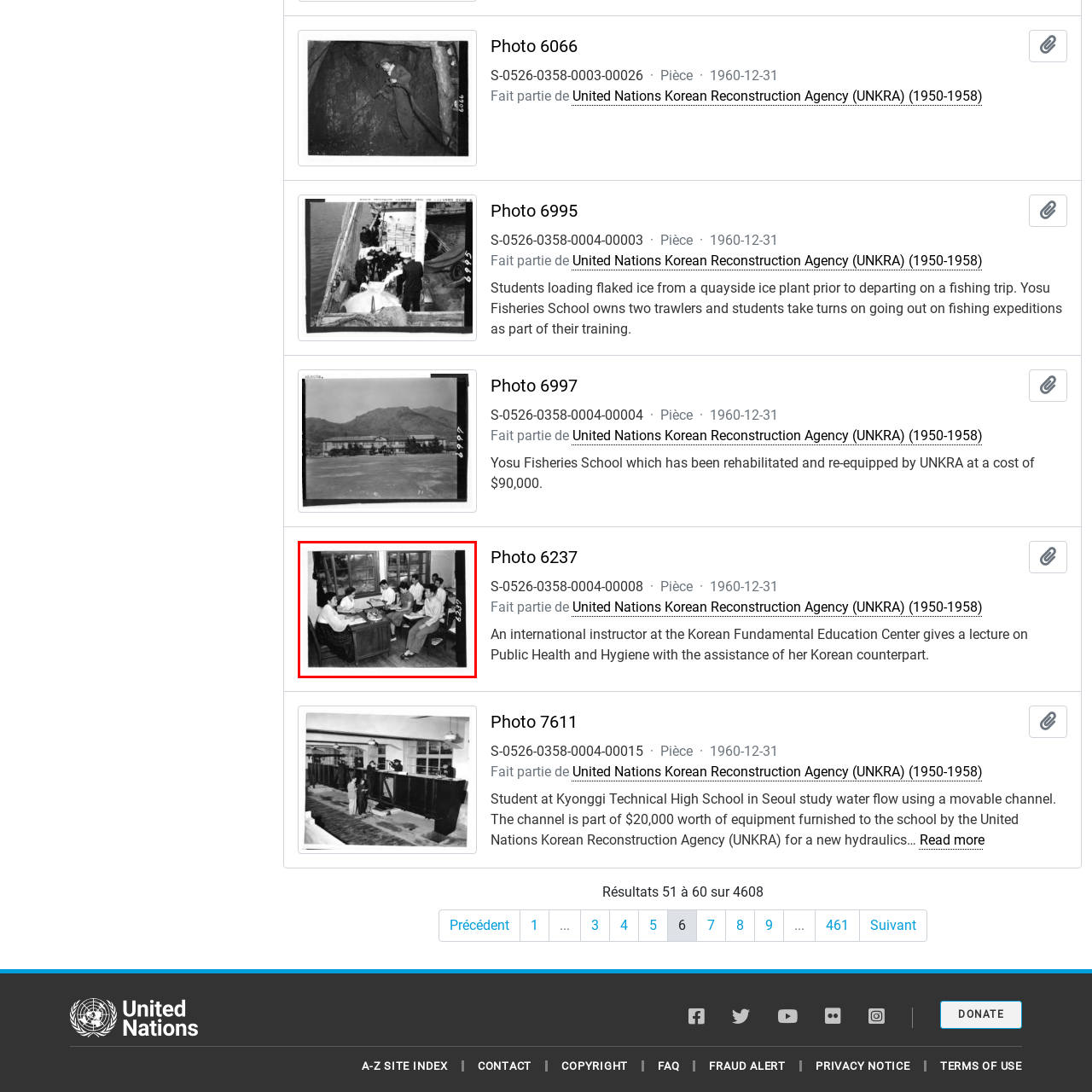What is the purpose of the large windows in the classroom?
Focus on the image highlighted within the red borders and answer with a single word or short phrase derived from the image.

To allow natural light